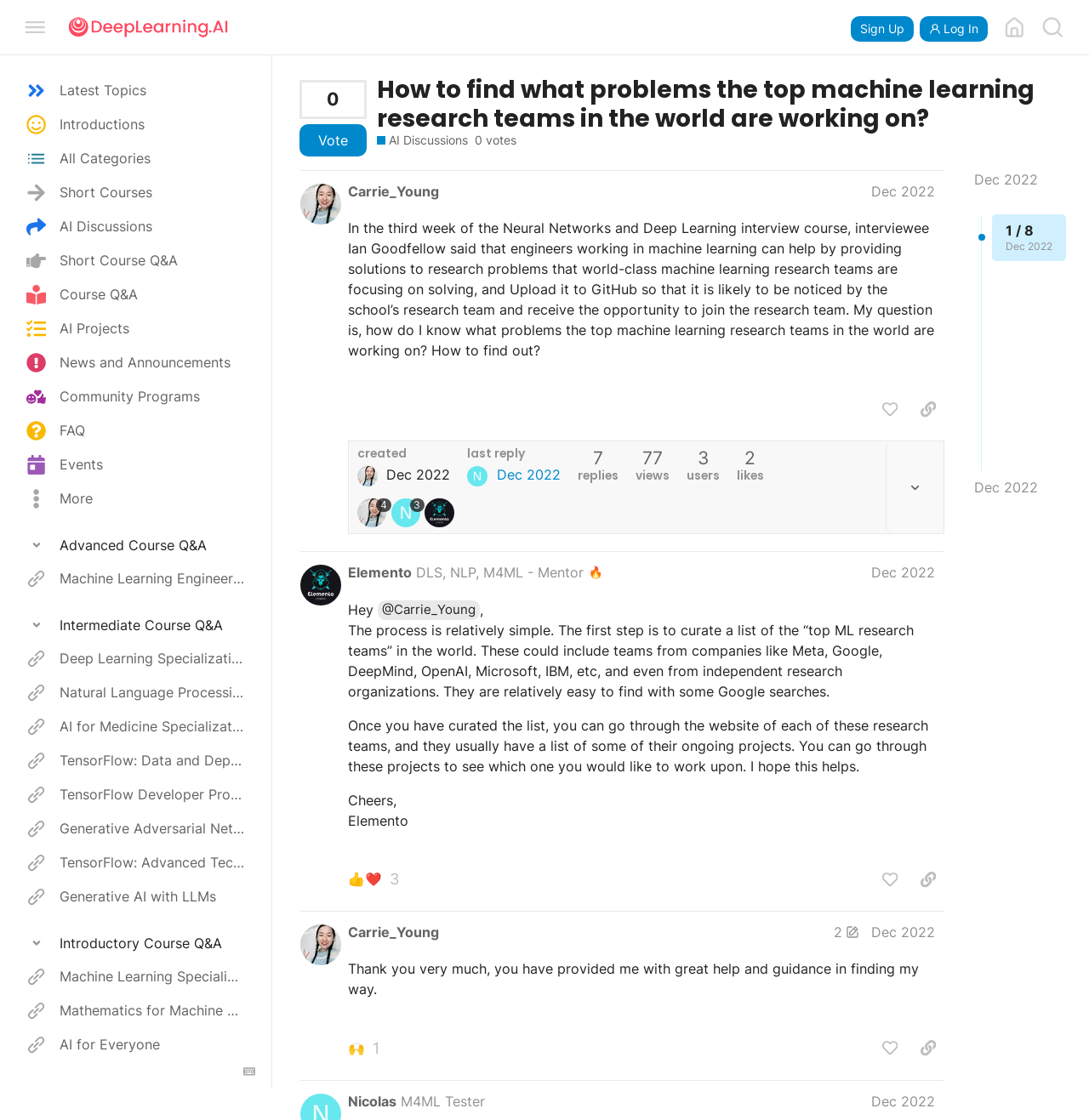What is the category of the link 'Machine Learning Engineering for Production (MLOps) Specialization'?
Please provide a single word or phrase answer based on the image.

Course Q&A